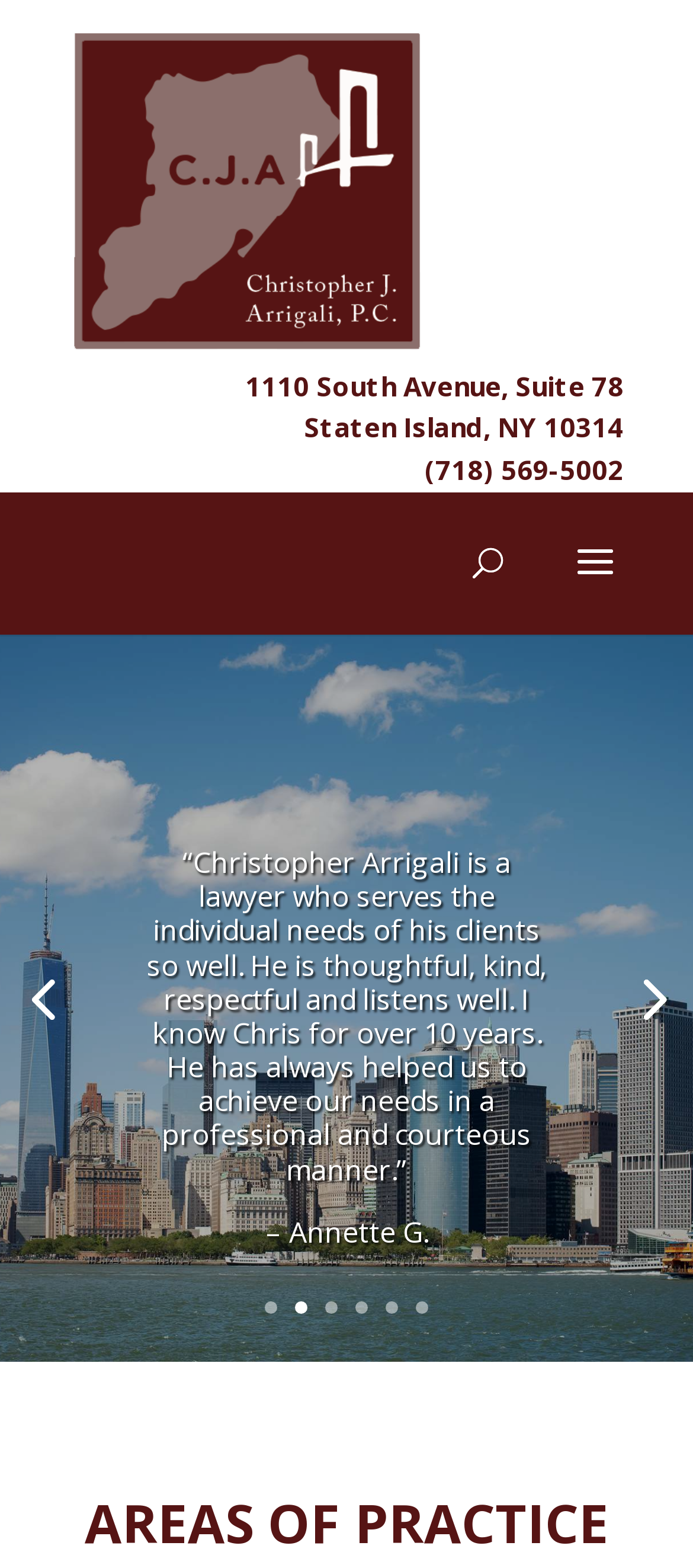Identify the bounding box for the UI element described as: "name="s" placeholder="Search …" title="Search for:"". The coordinates should be four float numbers between 0 and 1, i.e., [left, top, right, bottom].

[0.463, 0.313, 0.823, 0.316]